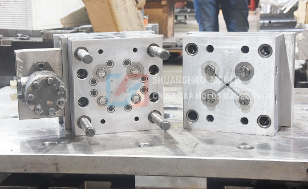Please provide a comprehensive response to the question based on the details in the image: What type of environment is depicted?

The background of the image suggests an industrial setting, with various materials and equipment visible, hinting at an active manufacturing environment. This aligns with the services offered by a company that specializes in customized bottle cap molds.